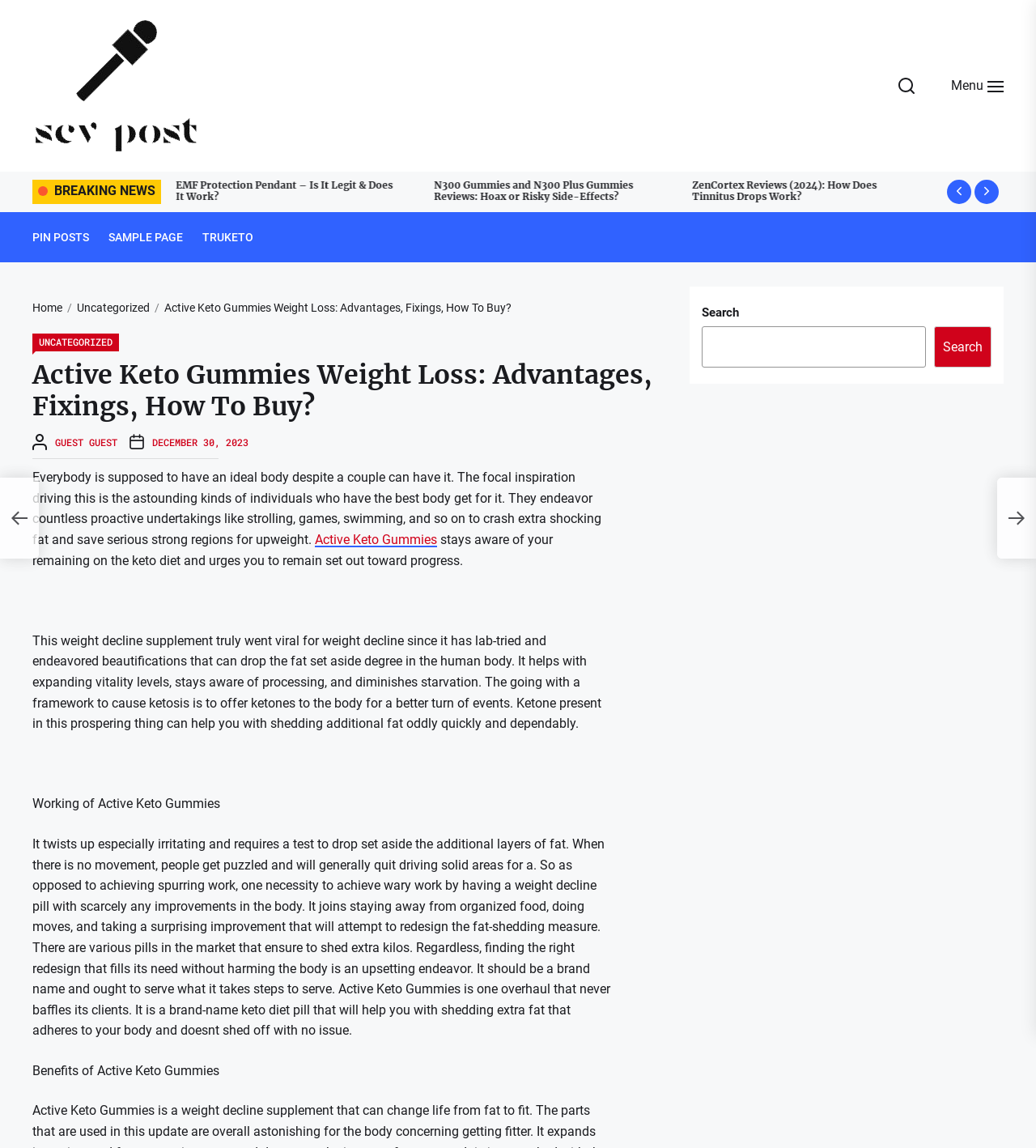Please identify the bounding box coordinates of the element I need to click to follow this instruction: "Go to 'Home' page".

[0.031, 0.263, 0.06, 0.275]